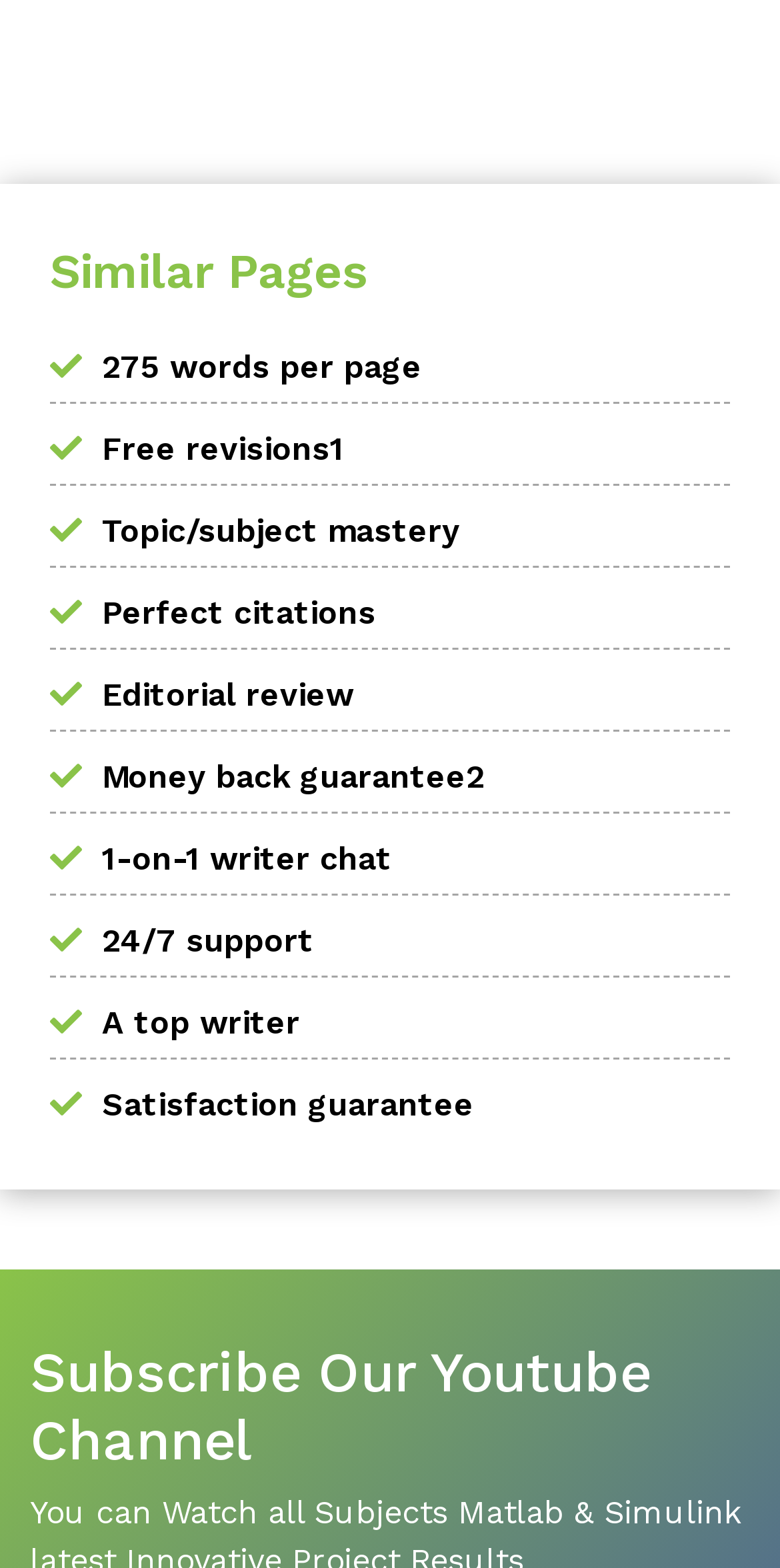What is the first link under 'Similar Pages'?
Give a detailed response to the question by analyzing the screenshot.

I looked at the links under the 'Similar Pages' heading and found that the first link is '275 words per page'.